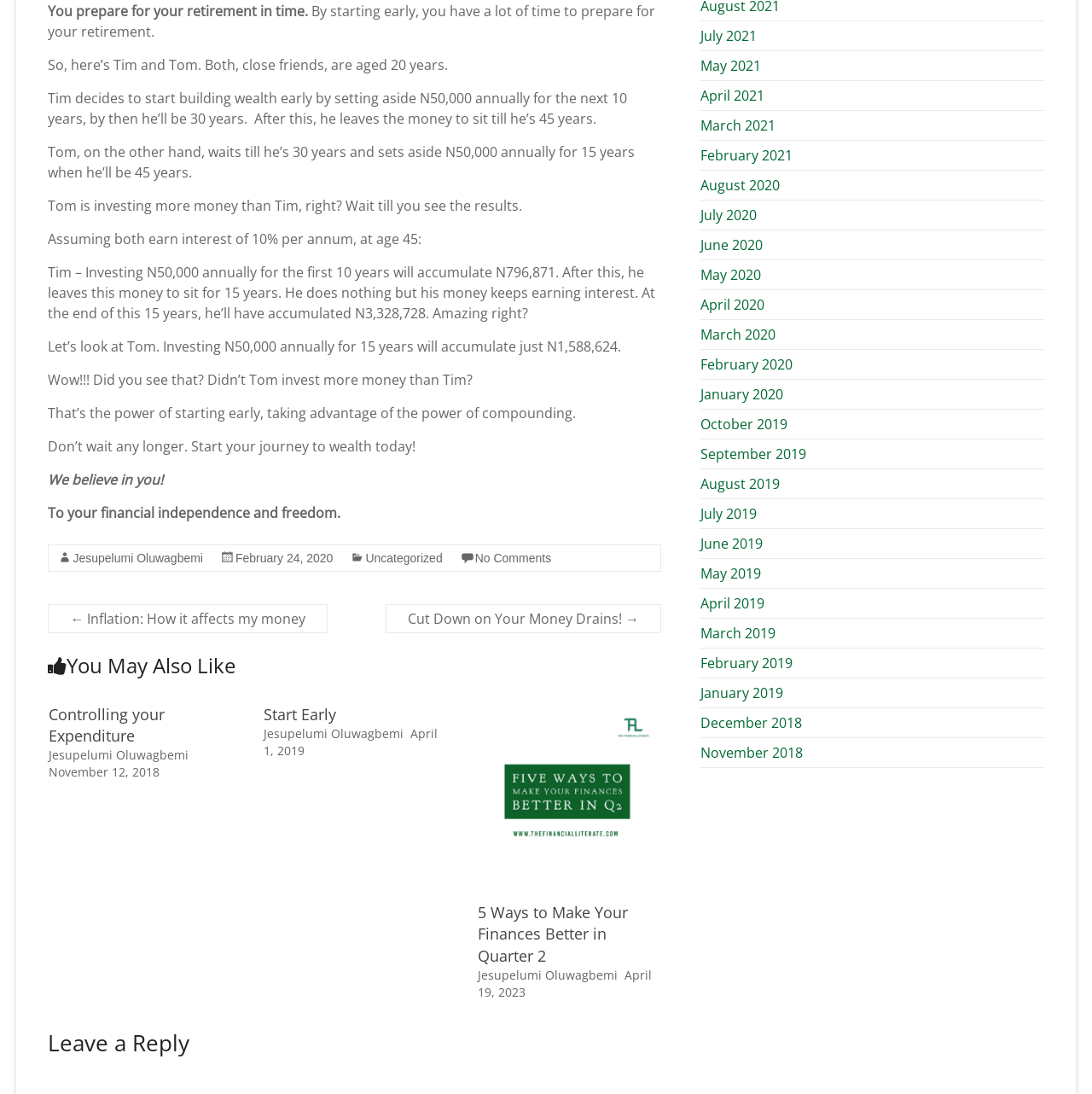Please determine the bounding box coordinates of the element's region to click in order to carry out the following instruction: "View '5 Ways to Make Your Finances Better in Quarter 2'". The coordinates should be four float numbers between 0 and 1, i.e., [left, top, right, bottom].

[0.437, 0.643, 0.605, 0.66]